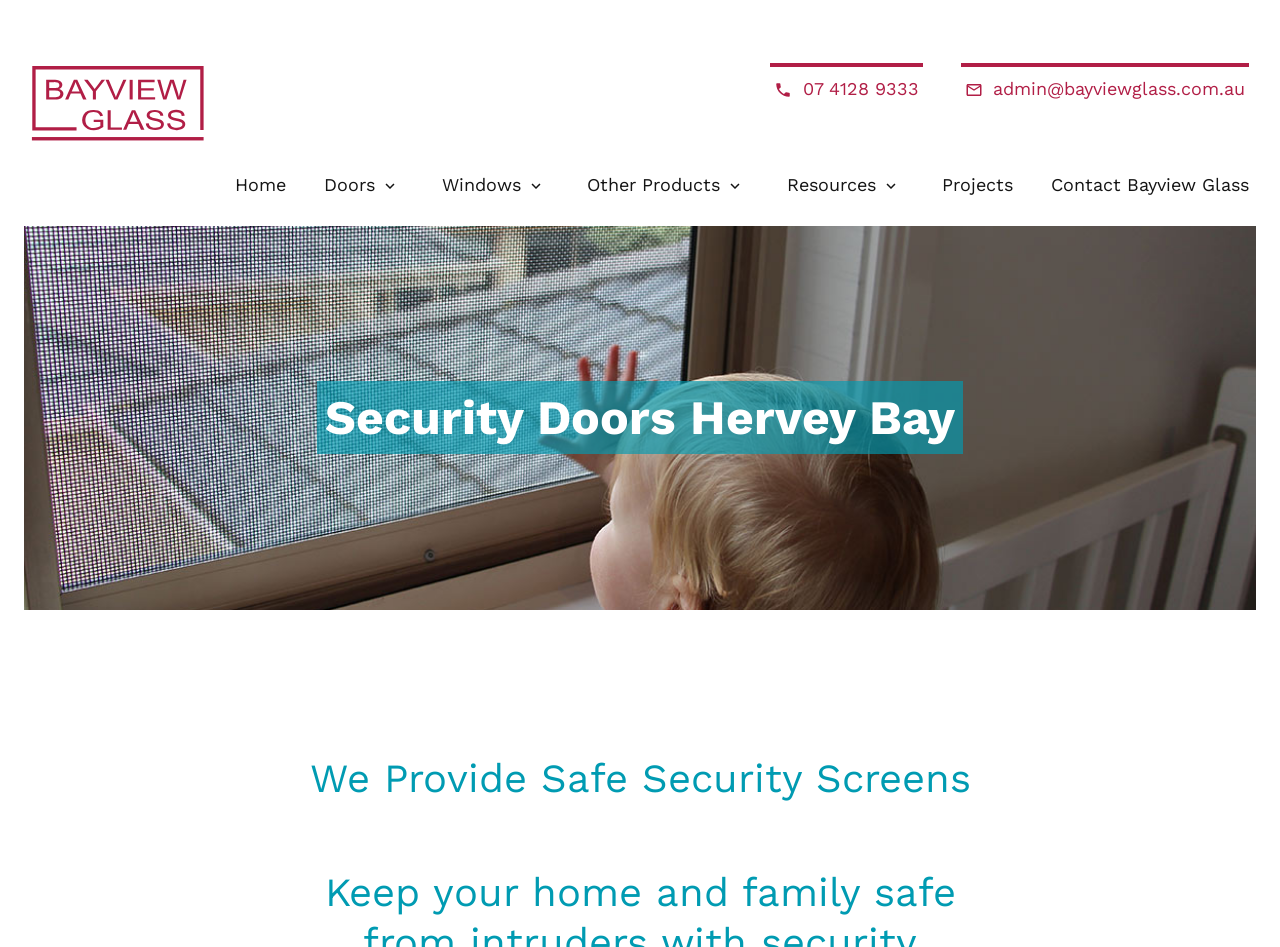Locate the bounding box coordinates of the clickable part needed for the task: "Email Bayview Glass".

[0.738, 0.068, 0.976, 0.12]